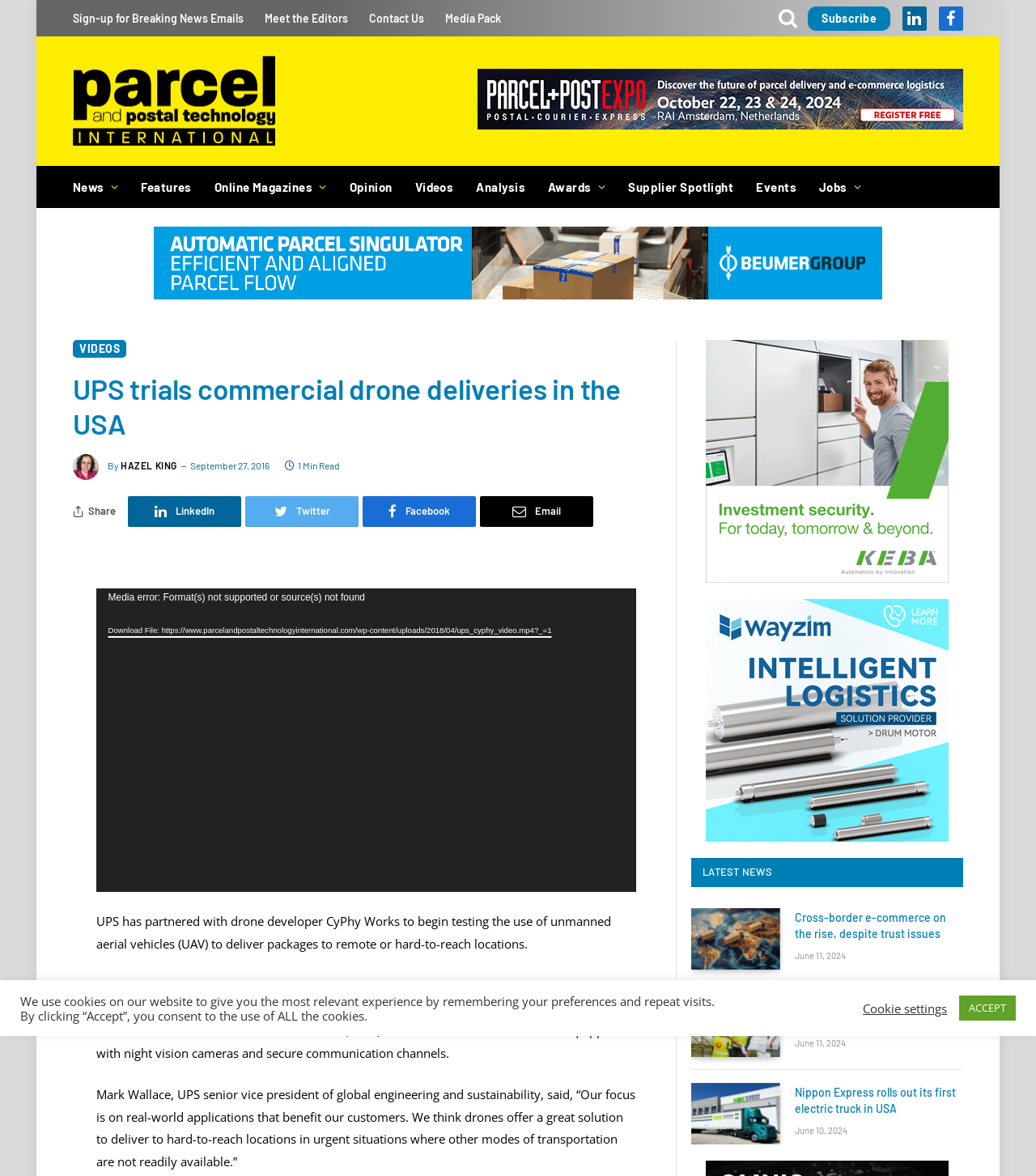Locate the bounding box coordinates of the area where you should click to accomplish the instruction: "Click on the 'Share my experience with this remedy' image".

None